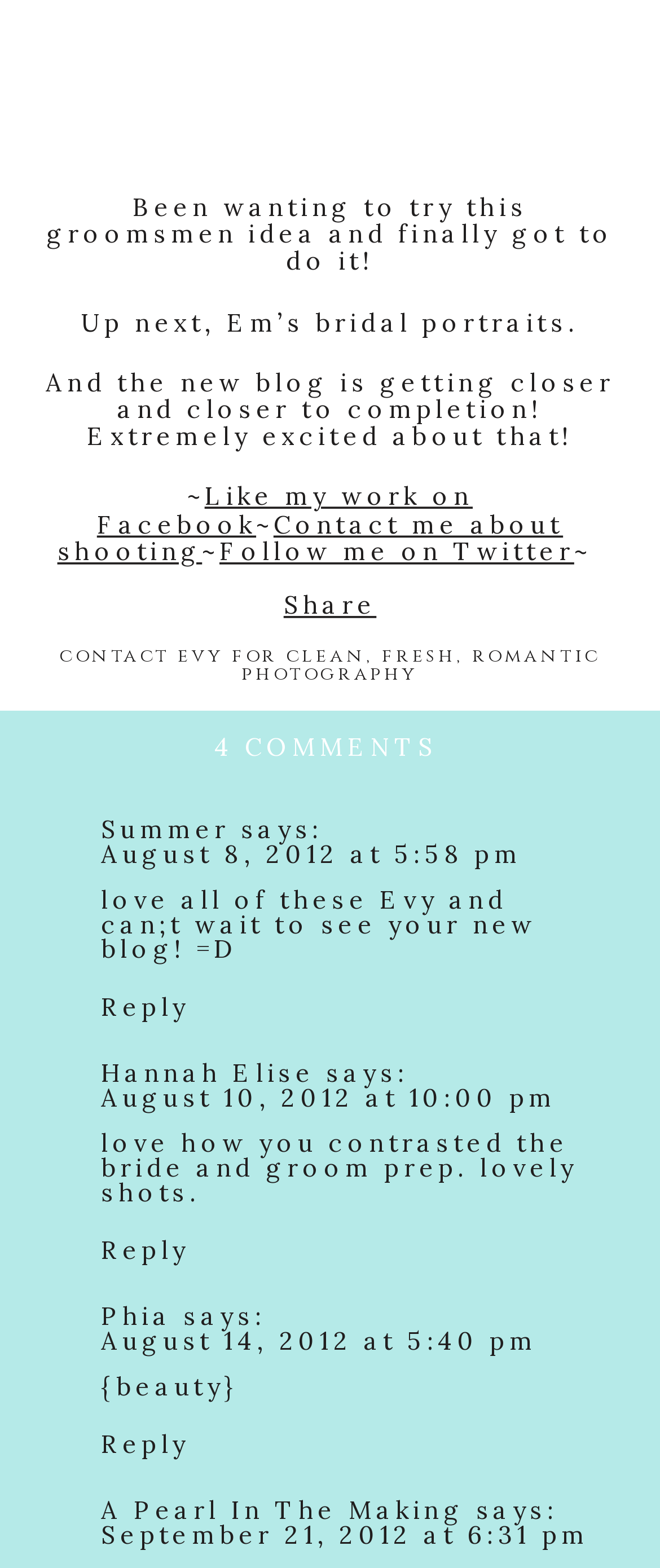Answer the question with a single word or phrase: 
What is the photographer's name?

Evy